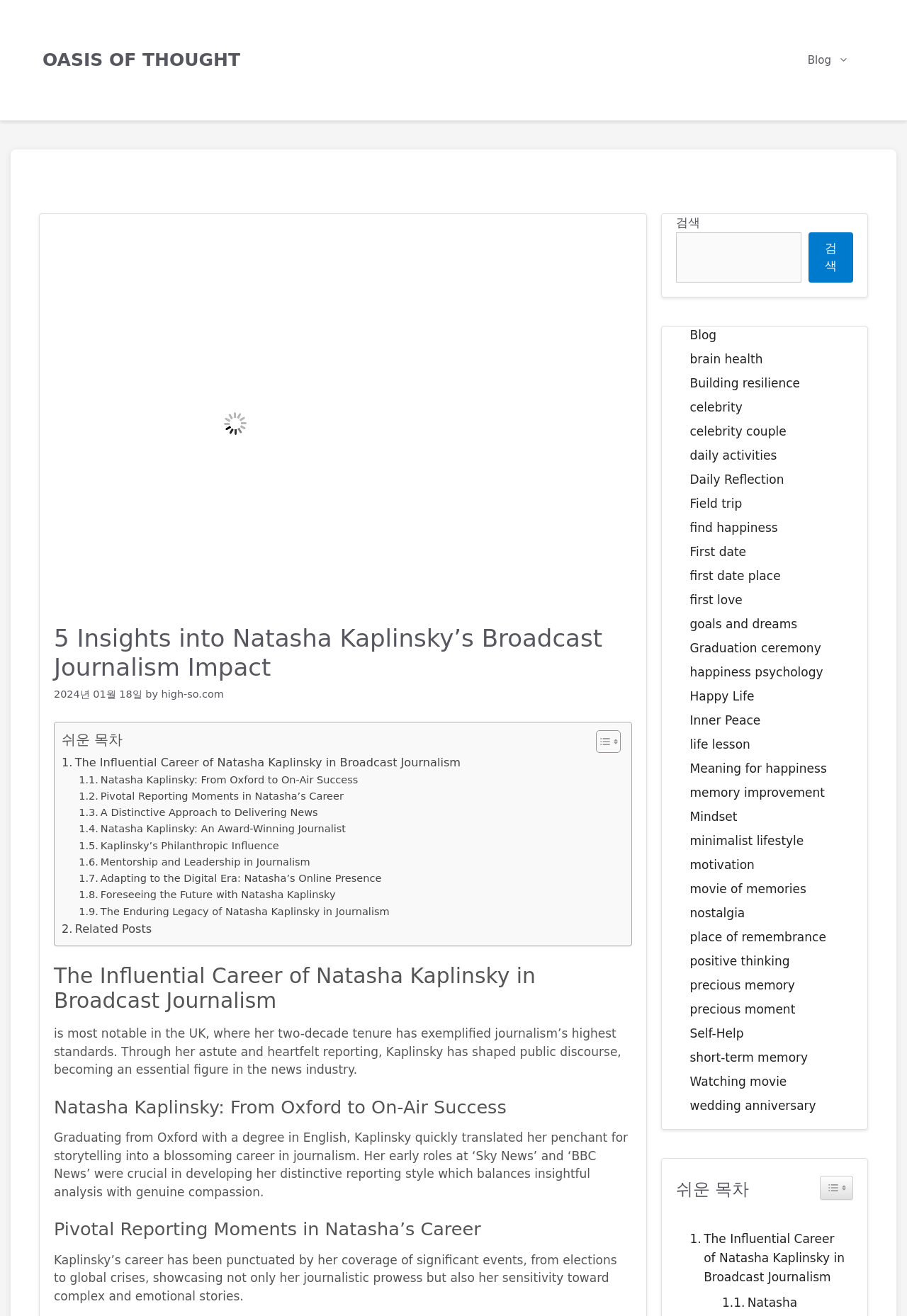Please mark the bounding box coordinates of the area that should be clicked to carry out the instruction: "Click the 'Blog' link".

[0.873, 0.032, 0.953, 0.059]